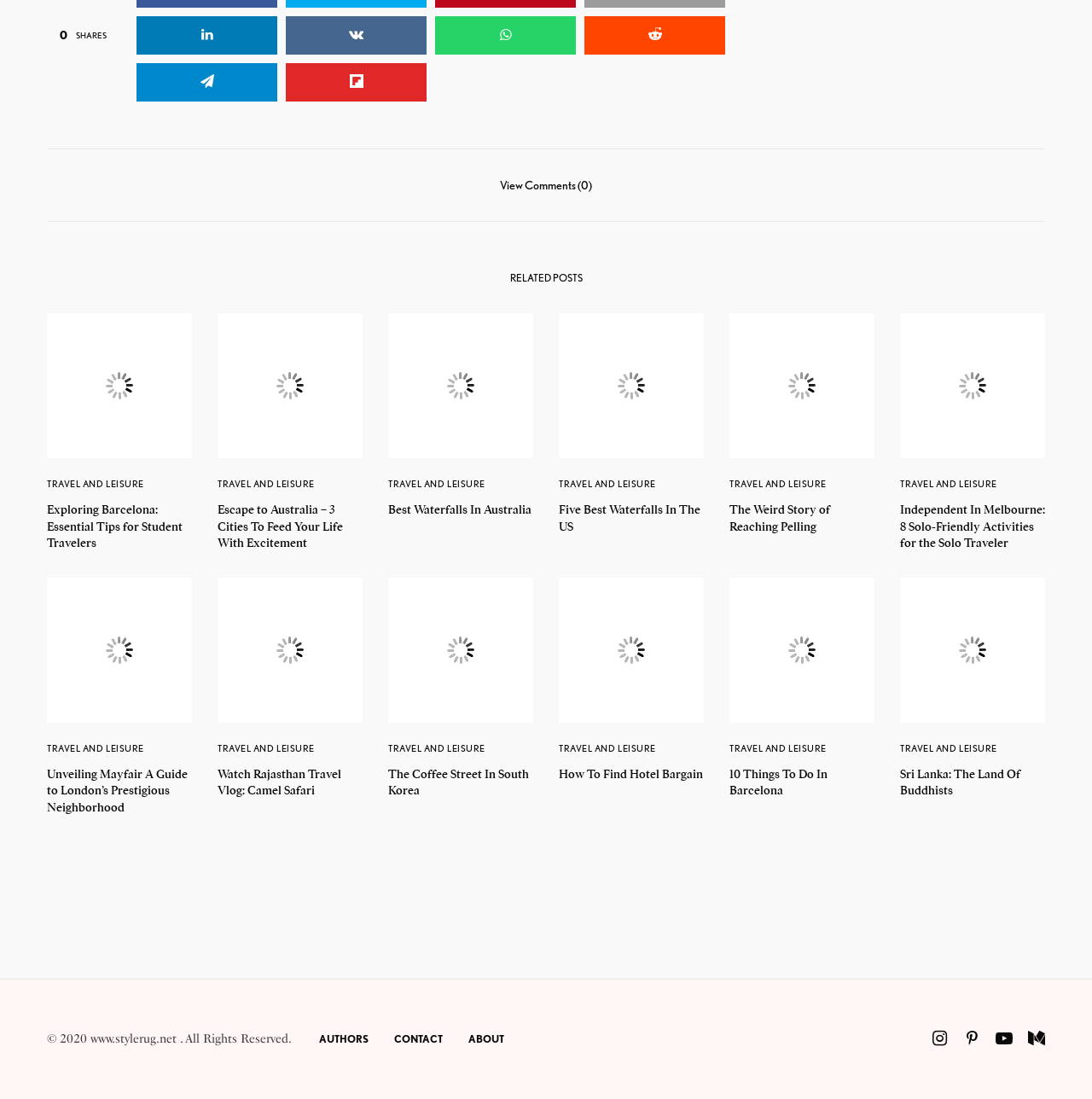What is the category of the posts on this webpage?
Answer the question using a single word or phrase, according to the image.

Travel and Leisure